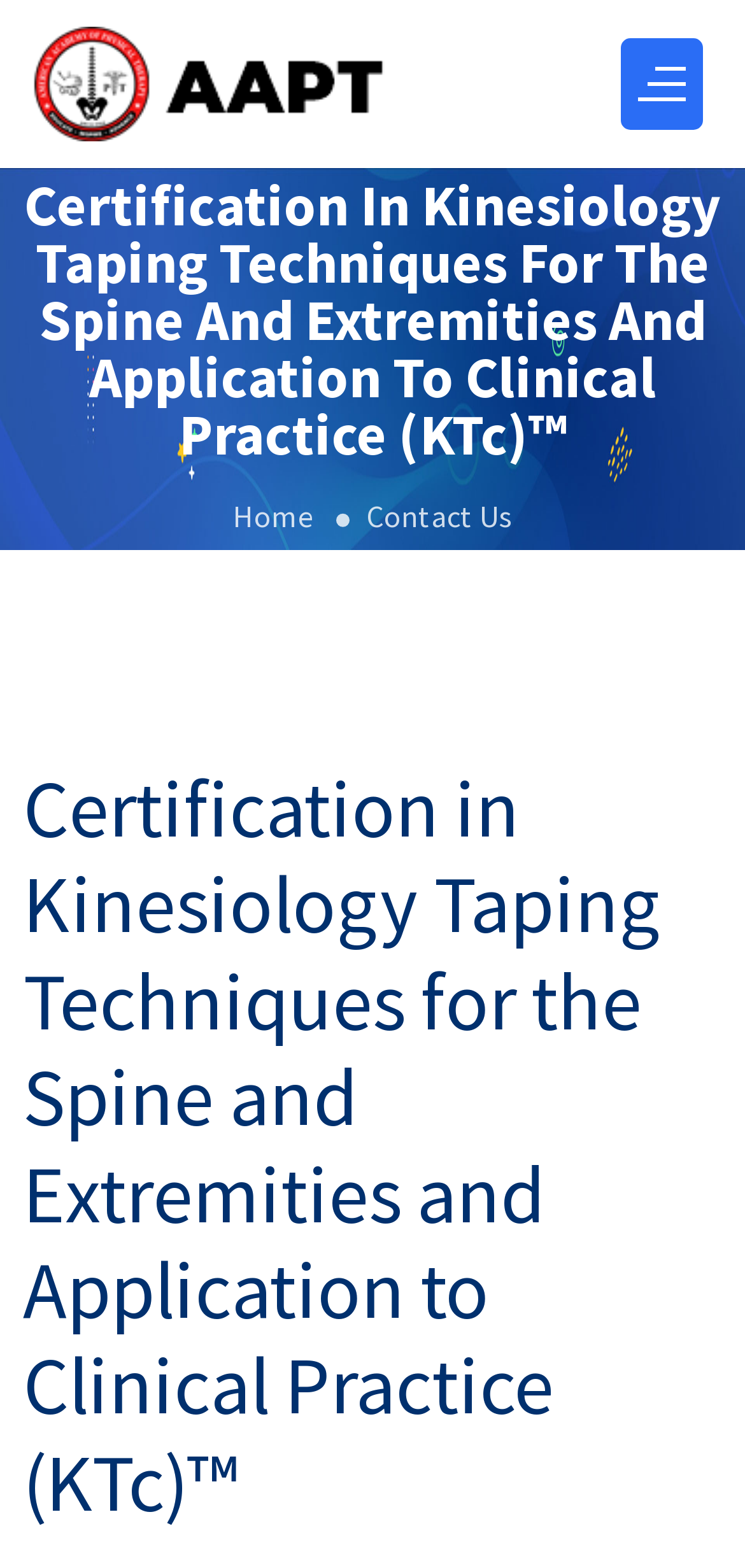Identify and provide the main heading of the webpage.

Certification In Kinesiology Taping Techniques For The Spine And Extremities And Application To Clinical Practice (KTc)™